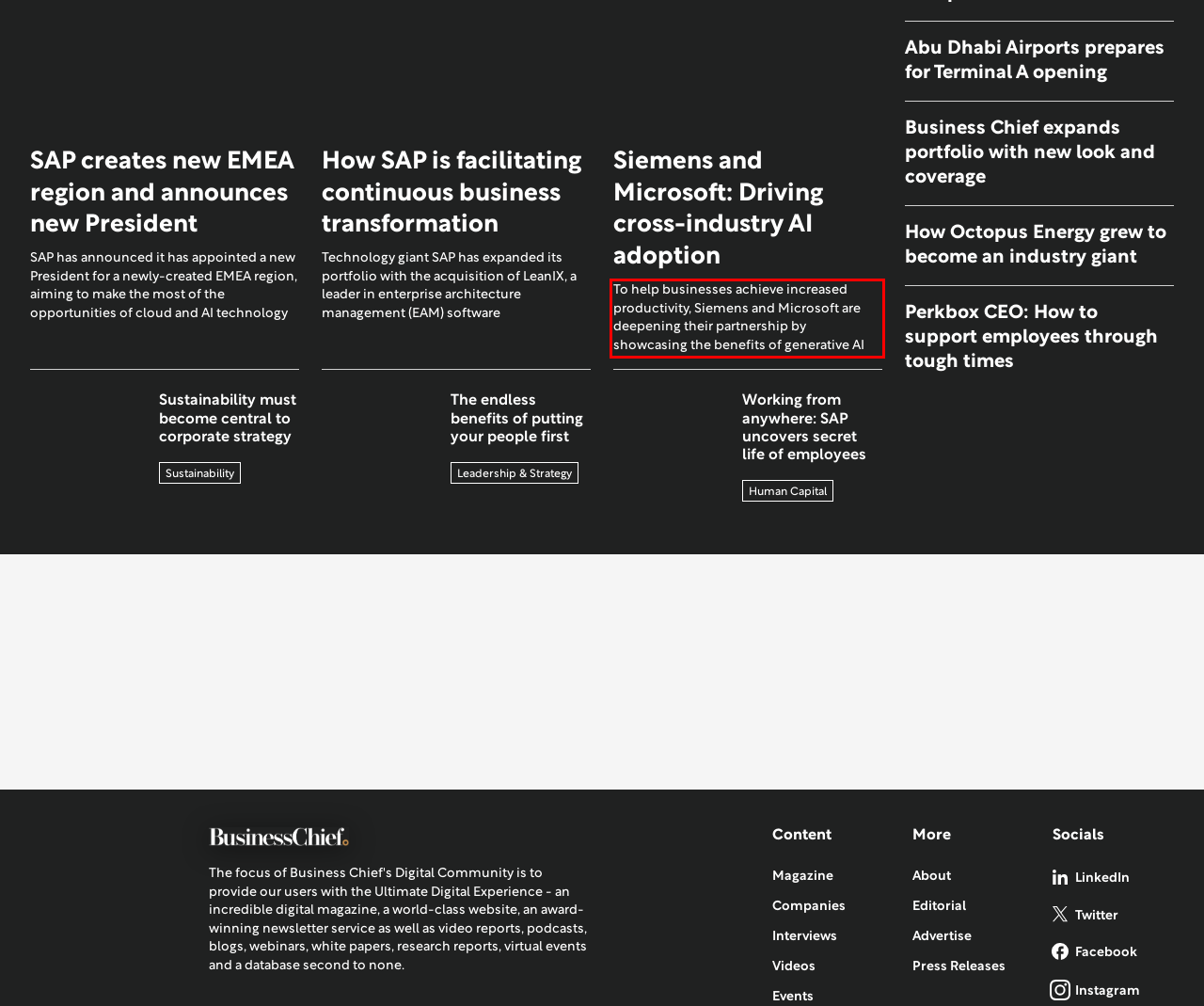Please analyze the provided webpage screenshot and perform OCR to extract the text content from the red rectangle bounding box.

To help businesses achieve increased productivity, Siemens and Microsoft are deepening their partnership by showcasing the benefits of generative AI